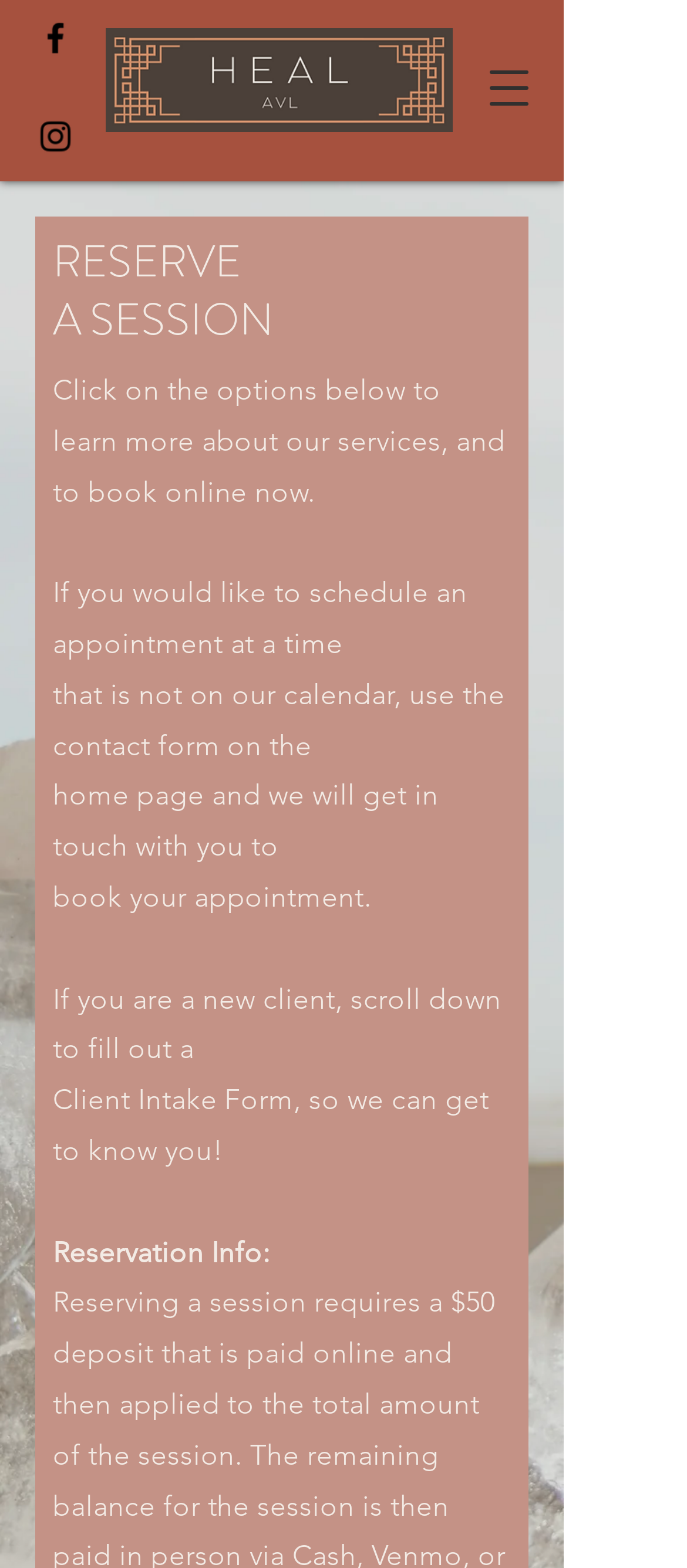What form do new clients need to fill out?
Provide an in-depth and detailed answer to the question.

The webpage mentions that new clients need to scroll down to fill out a Client Intake Form, which is likely used to gather information about the client before their session.